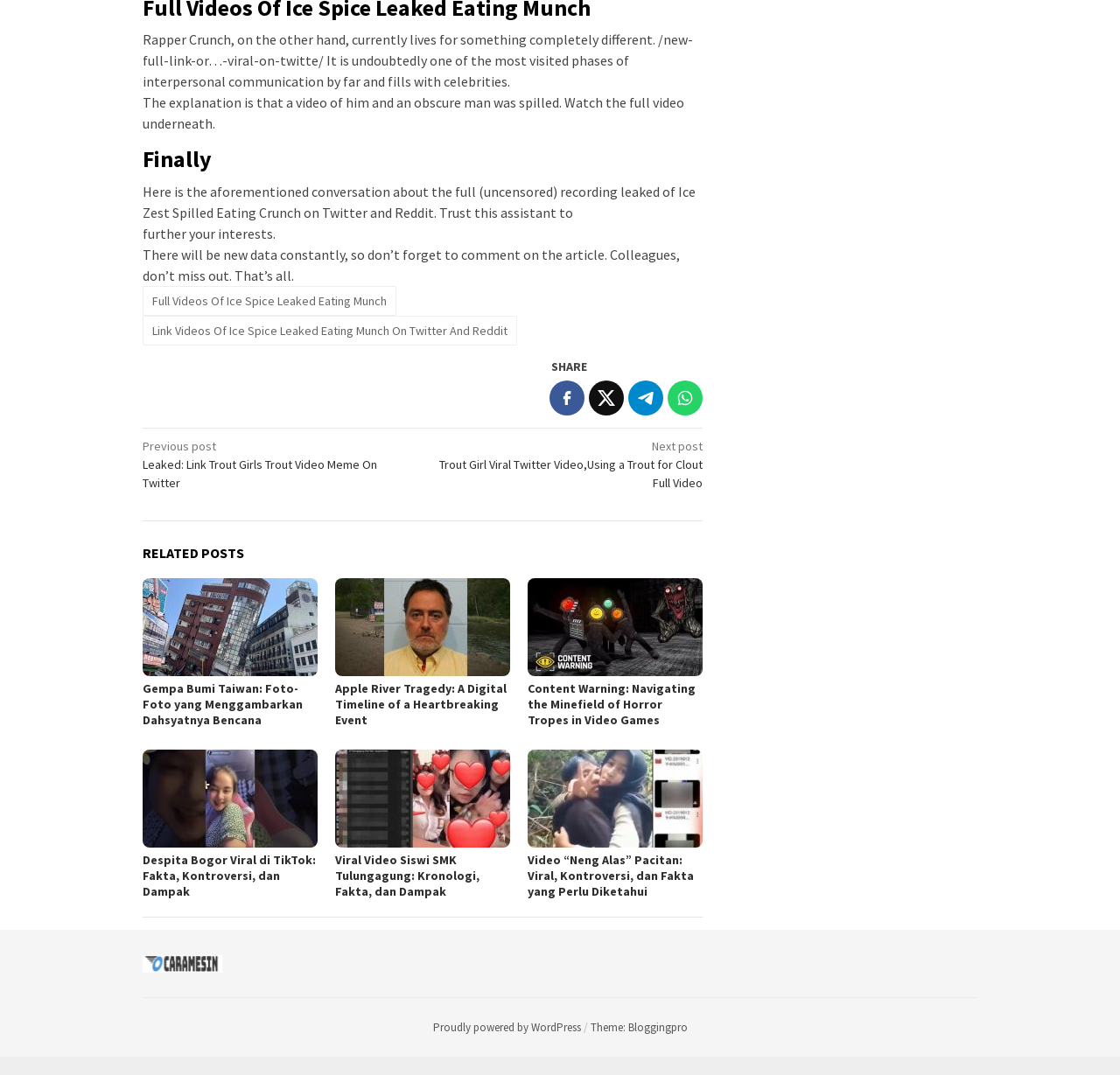Please answer the following question using a single word or phrase: What is the navigation section for?

To navigate between posts